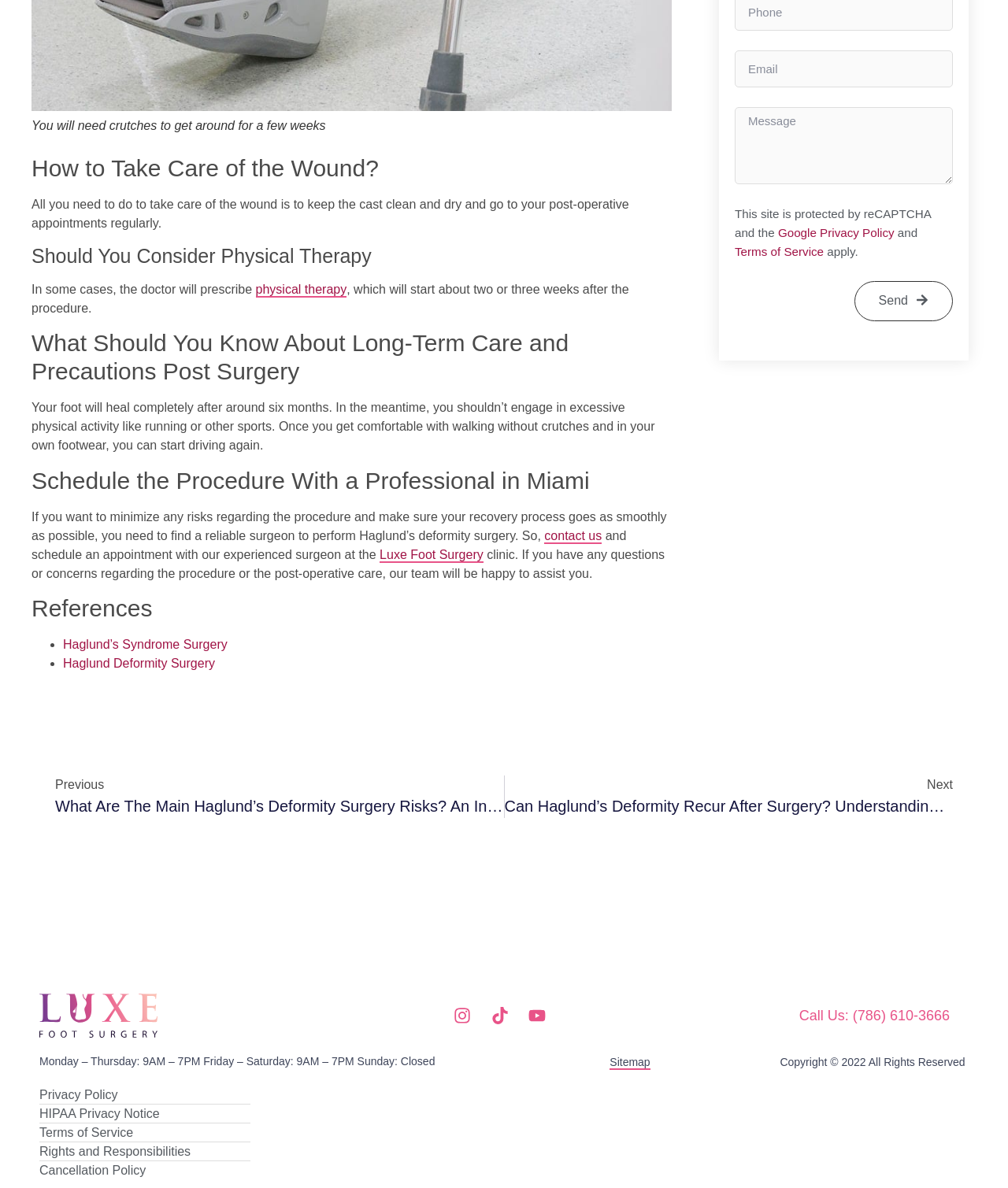Identify the bounding box coordinates of the part that should be clicked to carry out this instruction: "Click the 'contact us' link".

[0.54, 0.445, 0.597, 0.458]